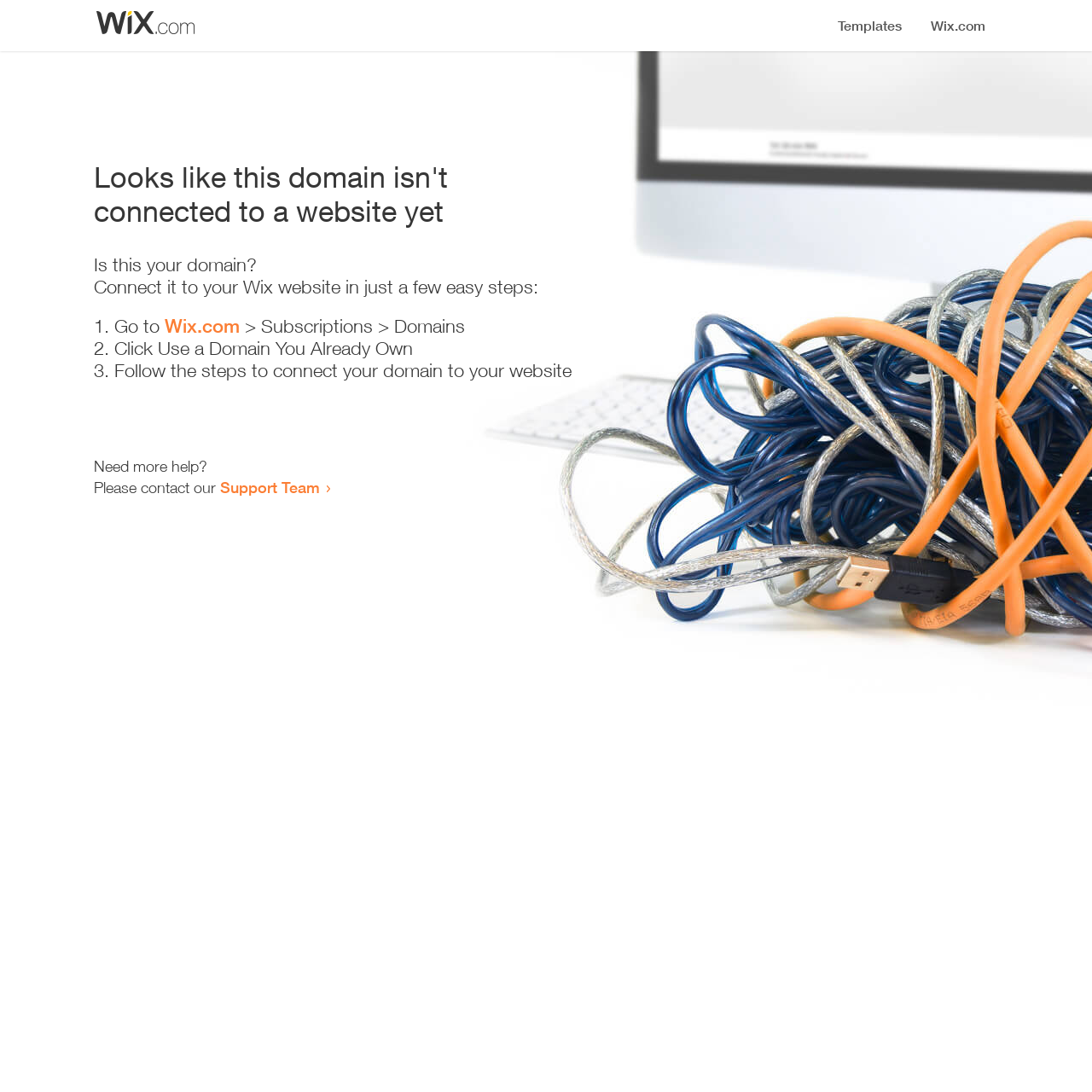Explain the webpage's layout and main content in detail.

The webpage appears to be an error page, indicating that a domain is not connected to a website yet. At the top, there is a small image, followed by a heading that states the error message. Below the heading, there is a series of instructions to connect the domain to a Wix website. The instructions are presented in a step-by-step format, with three numbered list items. Each list item contains a brief description of the action to take, with the second list item containing a link to Wix.com. 

To the right of the instructions, there is a brief message asking if the domain belongs to the user, and below that, there is a call-to-action to connect the domain to the website. At the bottom of the page, there is a message offering additional help, with a link to the Support Team. Overall, the page is simple and easy to navigate, with clear instructions and minimal clutter.